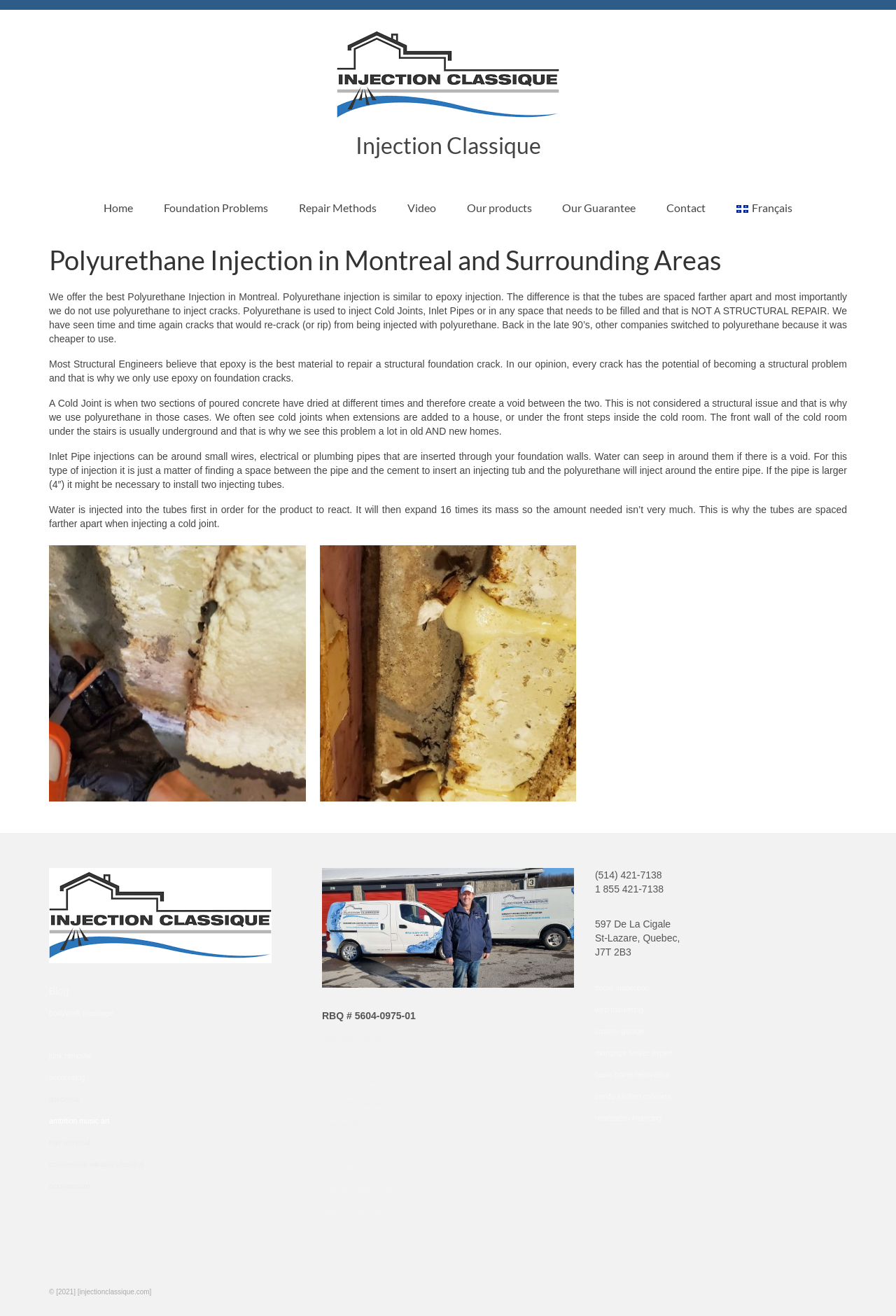Identify and provide the title of the webpage.

Polyurethane Injection in Montreal and Surrounding Areas